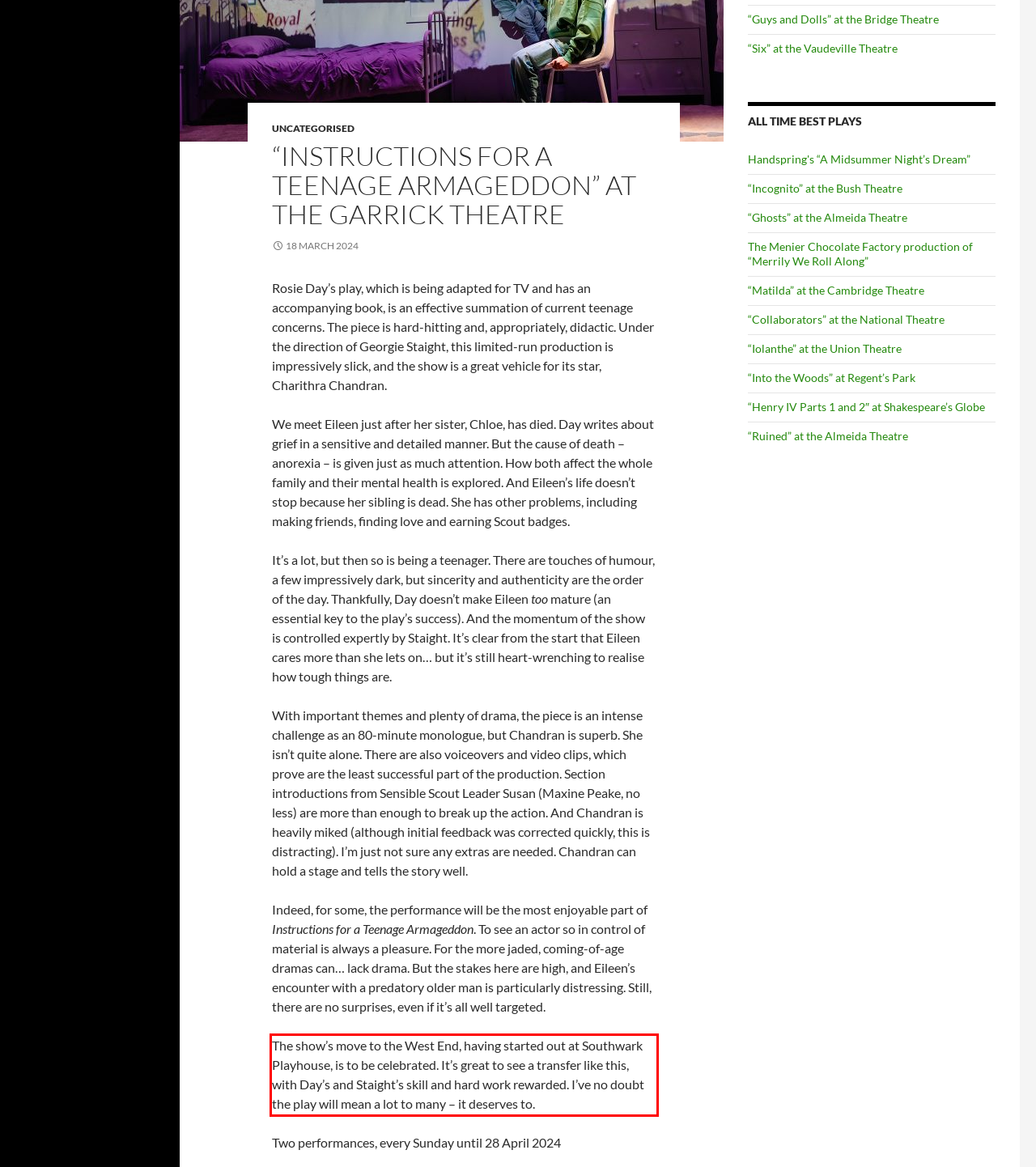Given a screenshot of a webpage with a red bounding box, please identify and retrieve the text inside the red rectangle.

The show’s move to the West End, having started out at Southwark Playhouse, is to be celebrated. It’s great to see a transfer like this, with Day’s and Staight’s skill and hard work rewarded. I’ve no doubt the play will mean a lot to many – it deserves to.